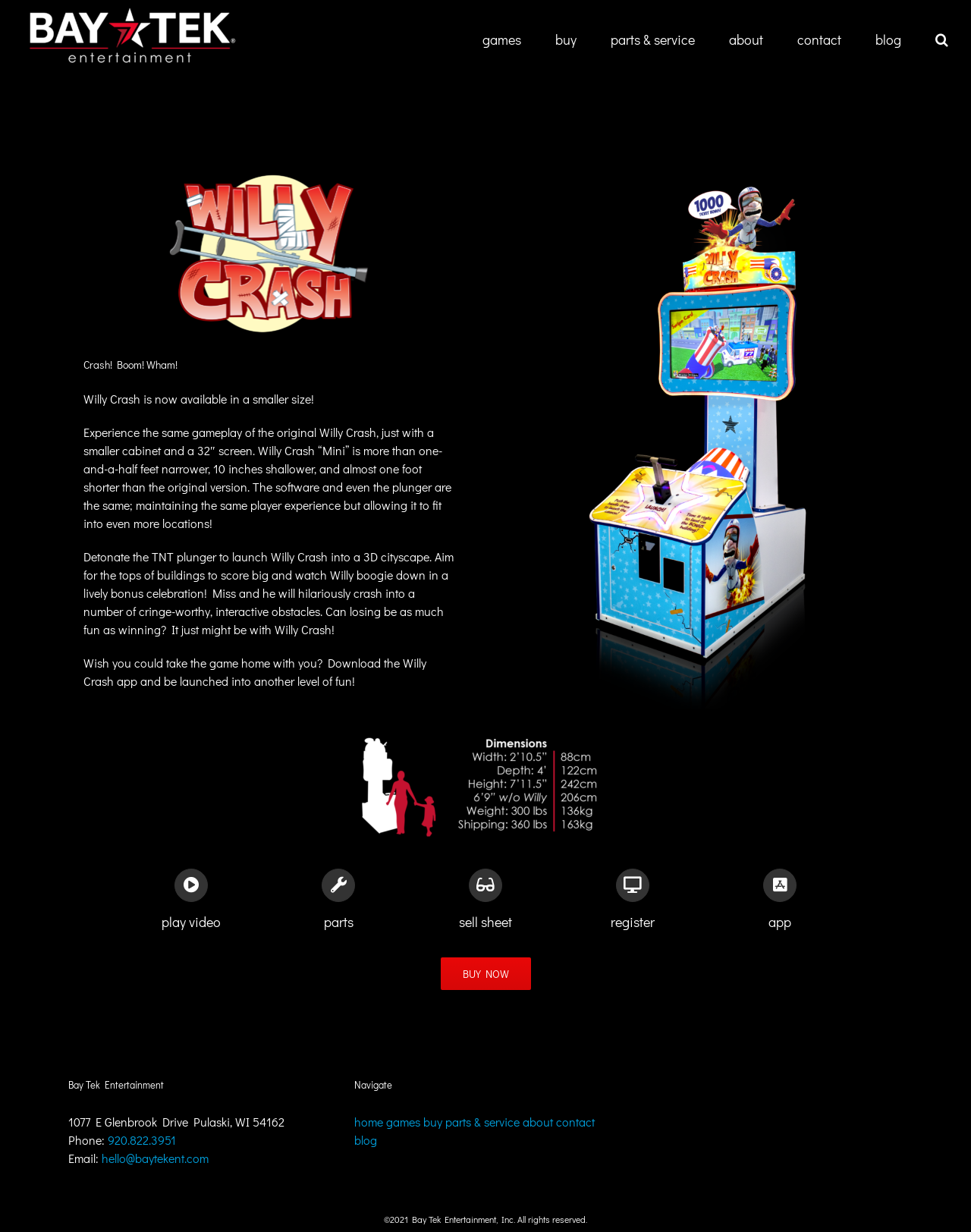Identify the bounding box coordinates of the part that should be clicked to carry out this instruction: "Click Bay Tek Entertainment Logo".

[0.023, 0.0, 0.248, 0.057]